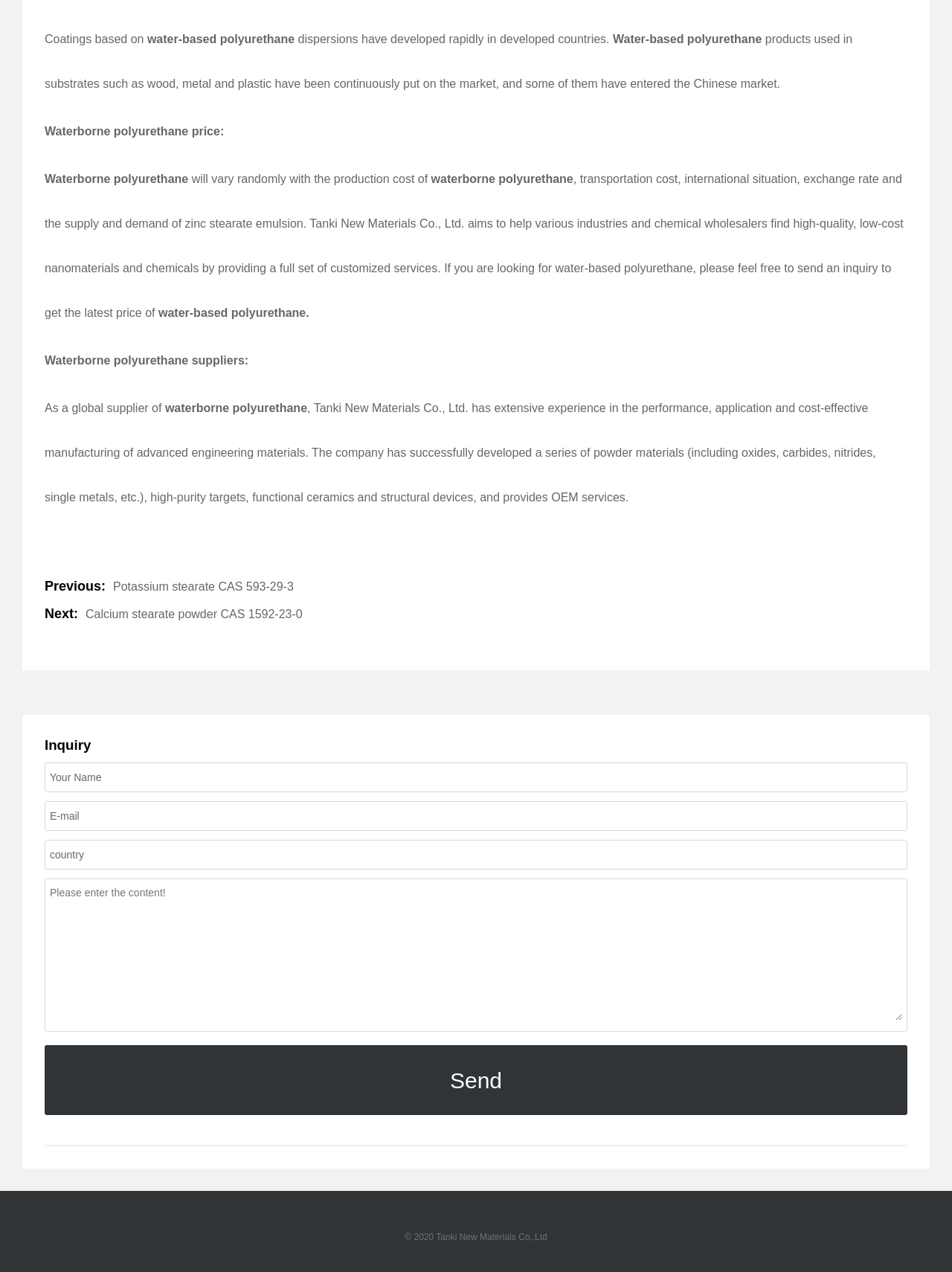Can you identify the bounding box coordinates of the clickable region needed to carry out this instruction: 'click on 'here' to find API manual and automation related posts'? The coordinates should be four float numbers within the range of 0 to 1, stated as [left, top, right, bottom].

None